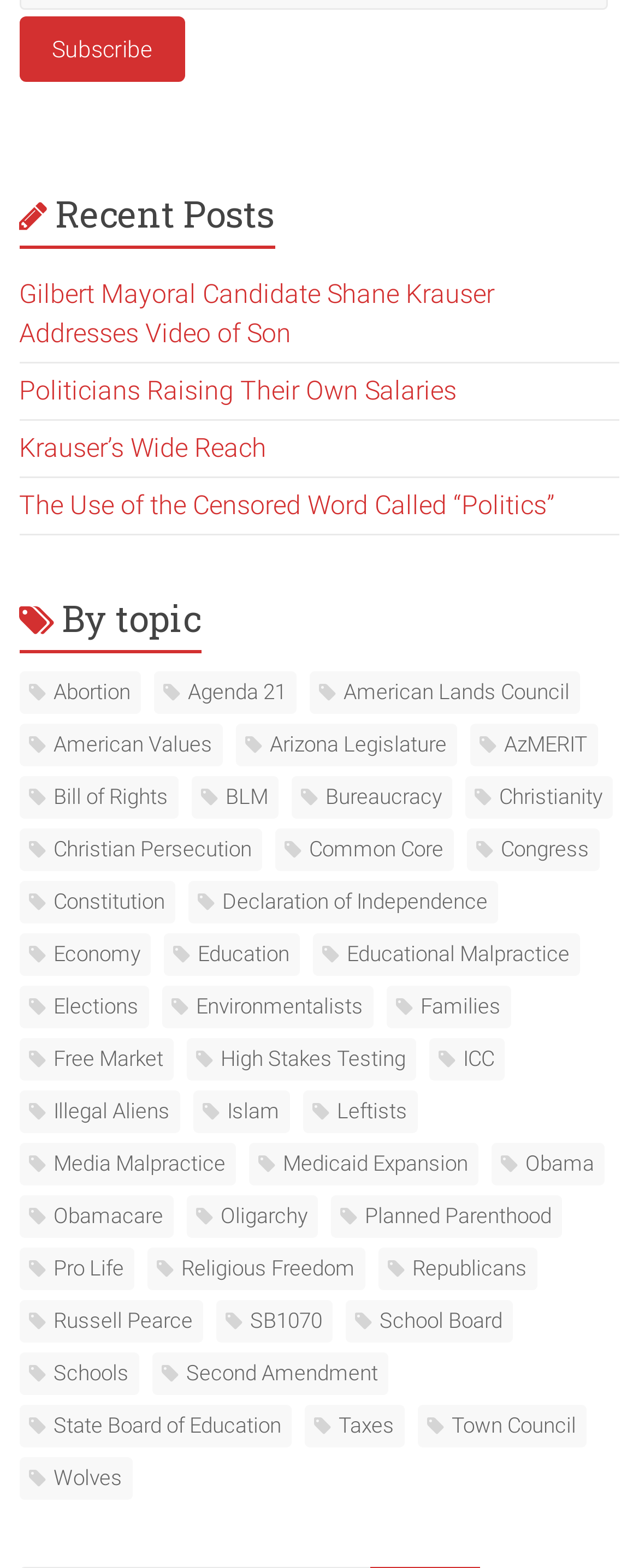Kindly provide the bounding box coordinates of the section you need to click on to fulfill the given instruction: "Browse topics related to Abortion".

[0.03, 0.428, 0.22, 0.455]